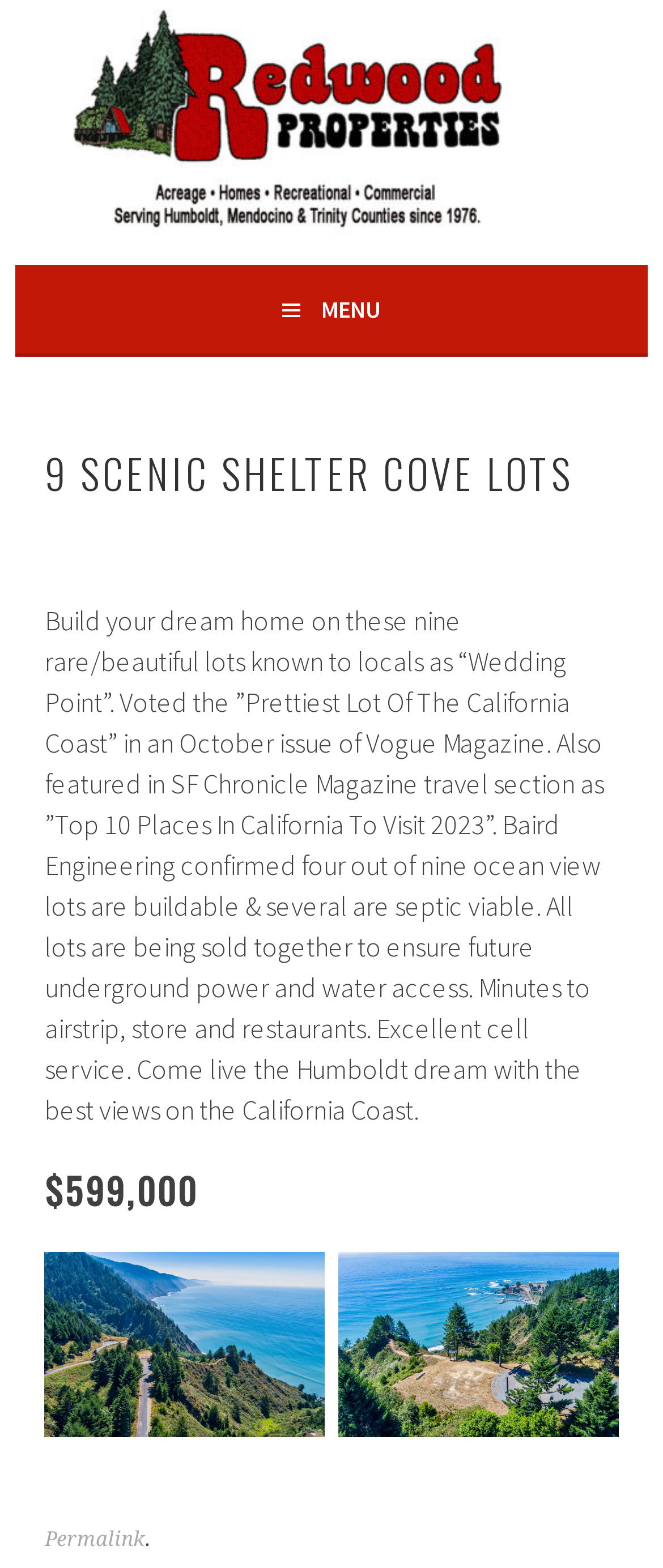How many lots are for sale?
Answer the question with as much detail as you can, using the image as a reference.

The webpage mentions '9 Scenic Shelter Cove Lots' in the heading and describes the lots as 'nine rare/beautiful lots known to locals as “Wedding Point”'.